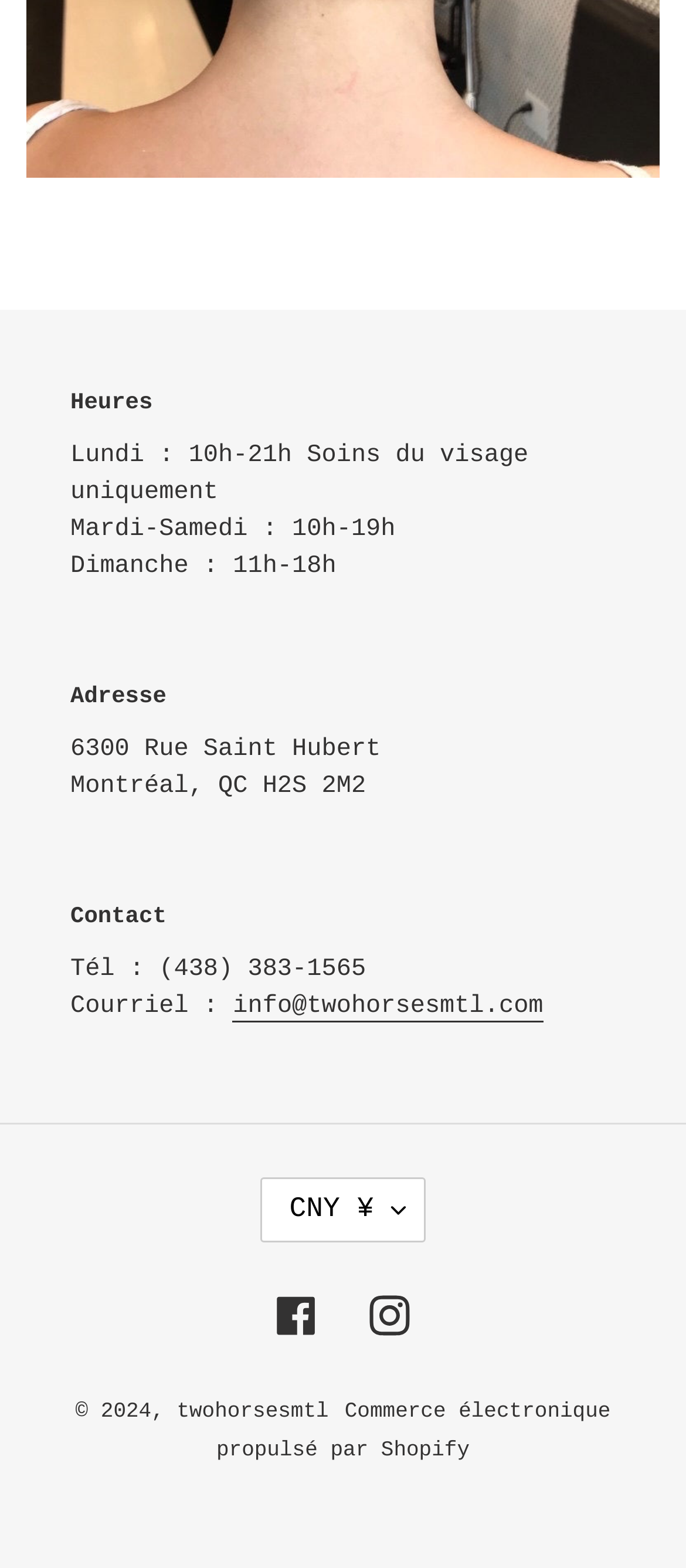What is the phone number of the business?
Could you answer the question with a detailed and thorough explanation?

I found the phone number by looking at the text 'Tél : (438) 383-1565' which is located under the 'Contact' heading.